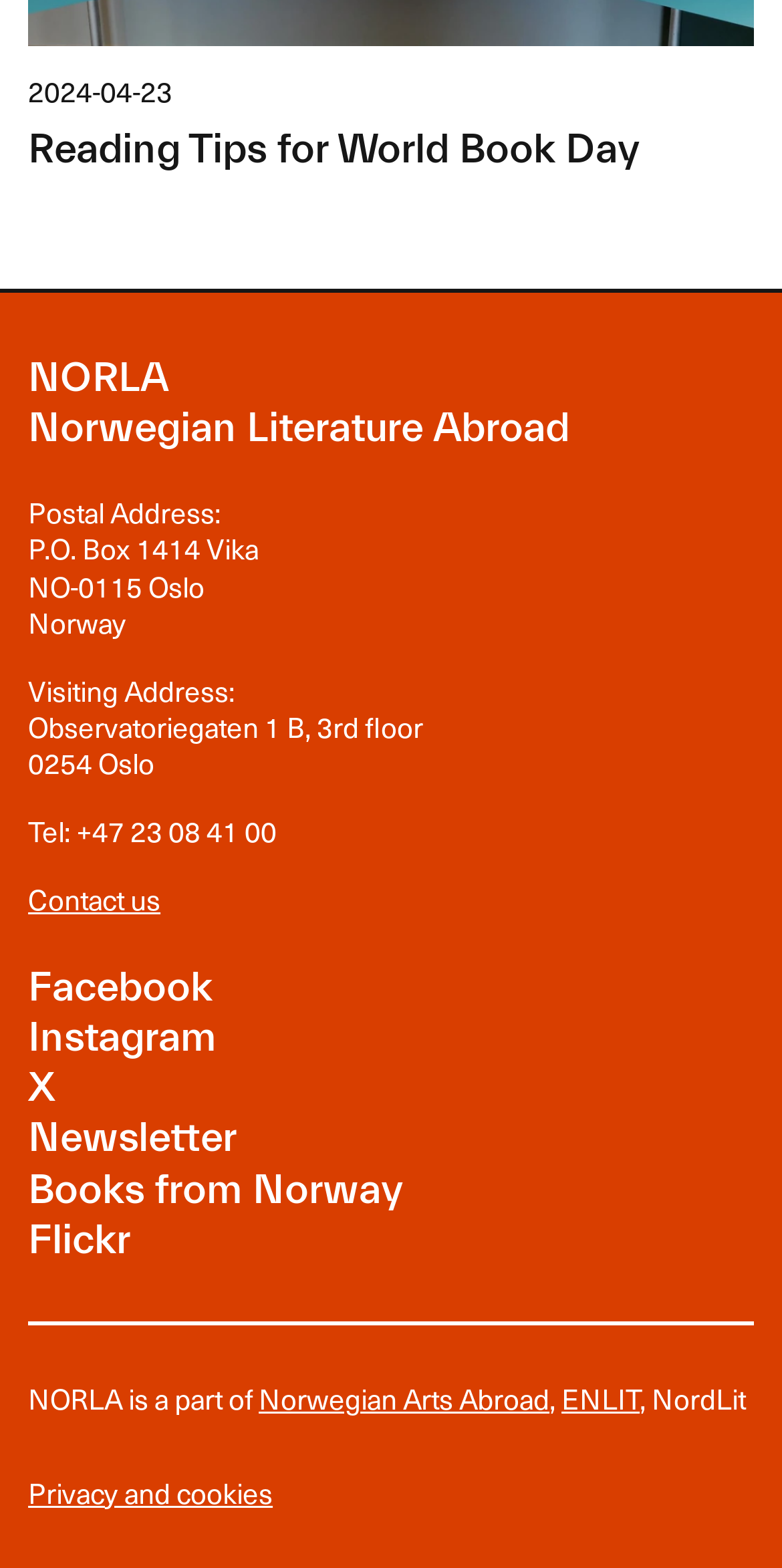Could you specify the bounding box coordinates for the clickable section to complete the following instruction: "Check Privacy and cookies"?

[0.036, 0.941, 0.349, 0.964]